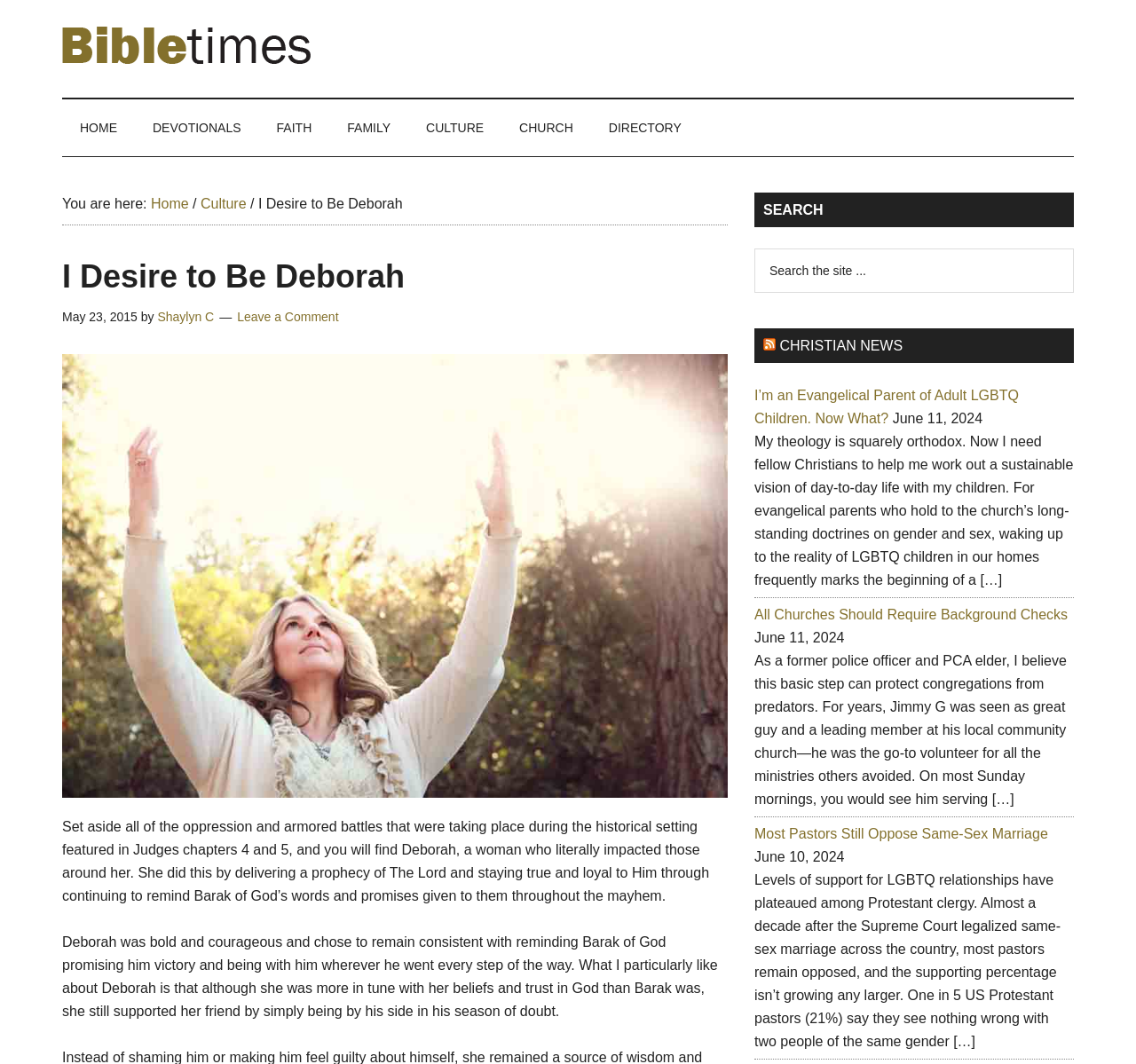Please provide the bounding box coordinates for the element that needs to be clicked to perform the instruction: "search for something". The coordinates must consist of four float numbers between 0 and 1, formatted as [left, top, right, bottom].

[0.664, 0.234, 0.945, 0.275]